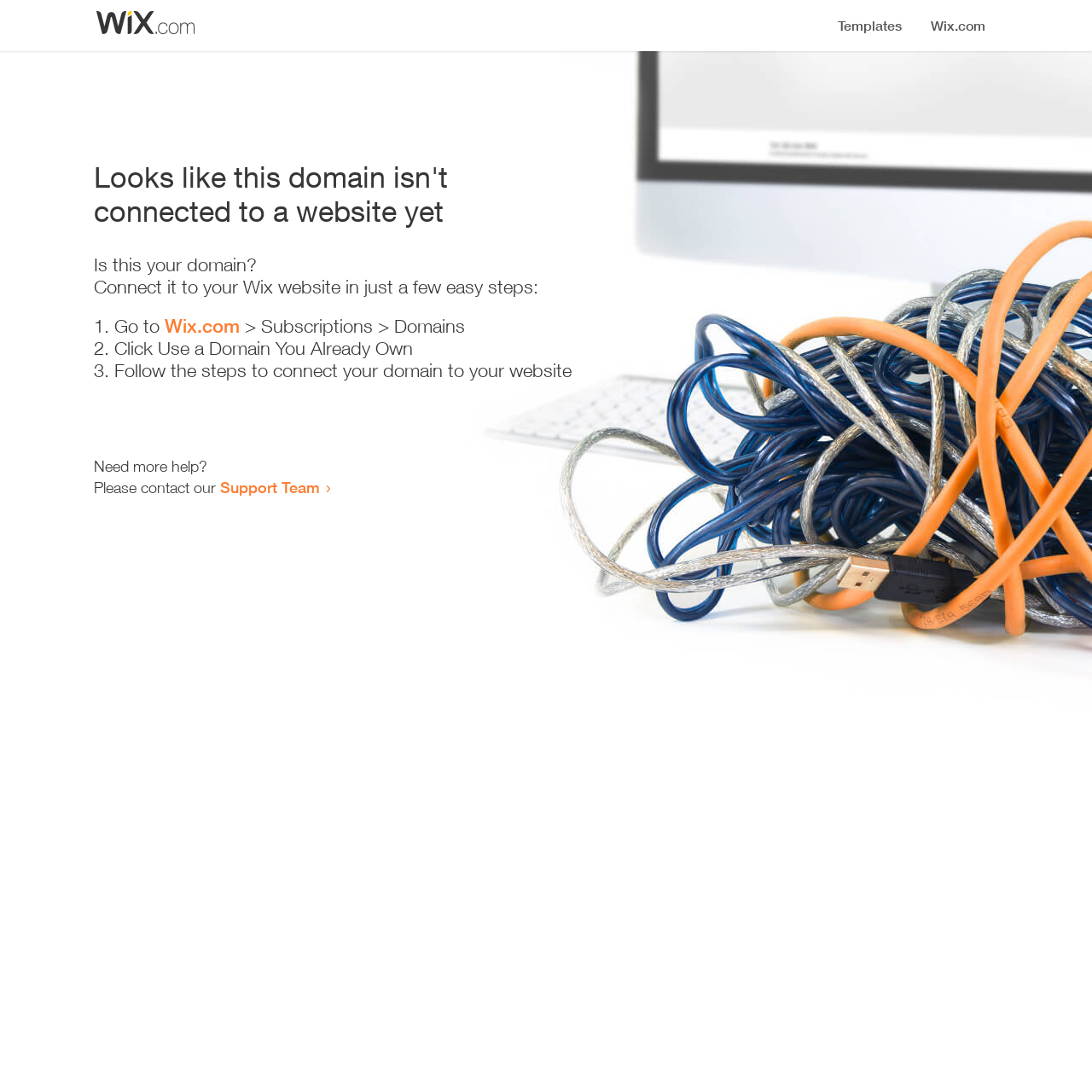Please provide the bounding box coordinates for the UI element as described: "March 2019". The coordinates must be four floats between 0 and 1, represented as [left, top, right, bottom].

None